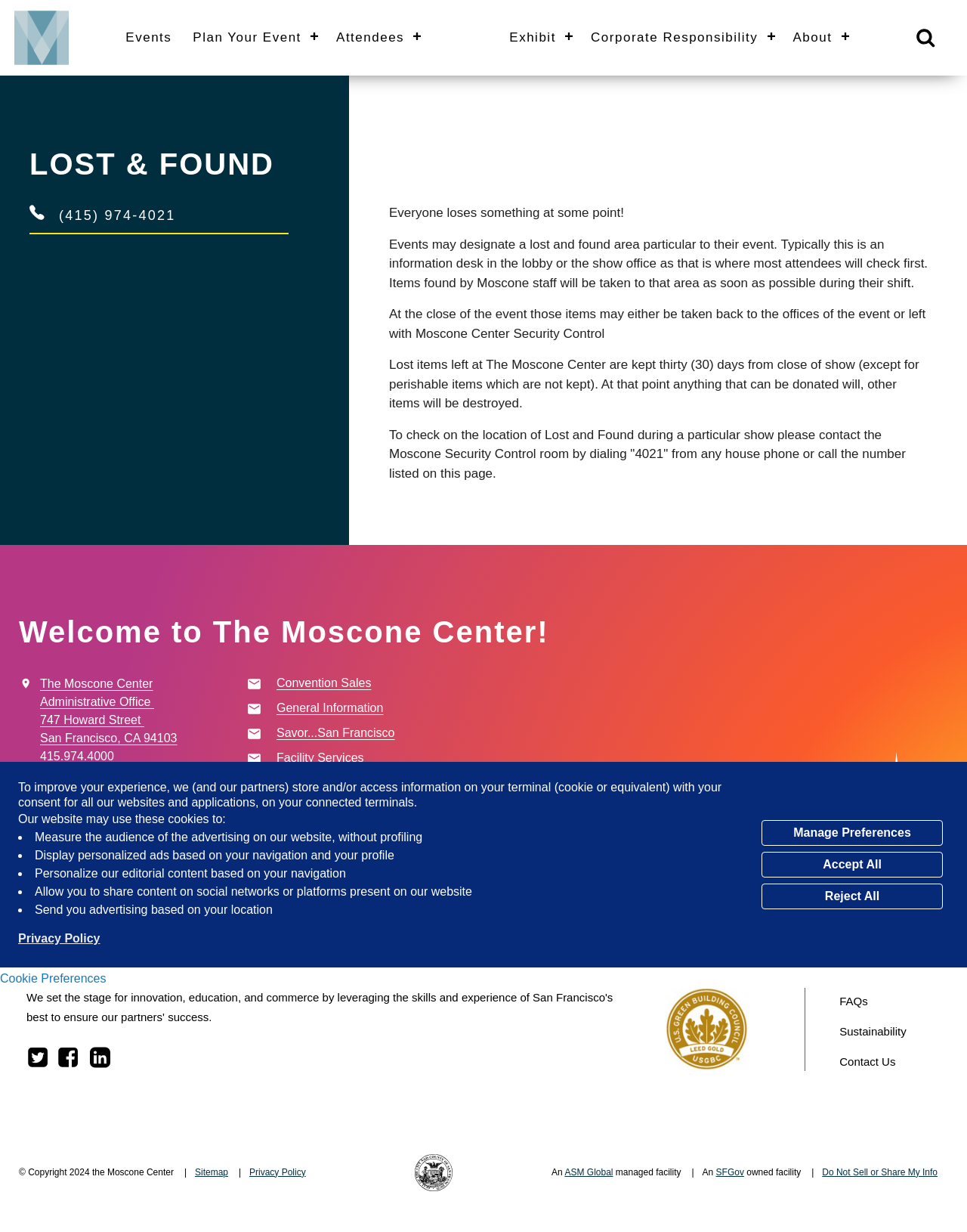Provide a thorough description of the webpage's content and layout.

The webpage is about the Moscone Center, a convention center in San Francisco. At the top, there is a cookie consent banner that explains how the website uses cookies and provides options to manage preferences, accept all, or reject all. Below the banner, there is a navigation menu with links to various sections of the website, including events, planning an event, attendees, exhibit, corporate responsibility, and about.

The main content of the page is divided into two sections. The first section is about lost and found items at the Moscone Center. It explains that events may have their own lost and found areas, and items found by staff will be taken to these areas. There is also information on how to contact the Moscone Security Control room to inquire about lost items.

The second section is a welcome message to the Moscone Center, with links to administrative offices, convention sales, general information, and other resources. There are also links to social media platforms, including Twitter, Facebook, and LinkedIn.

At the bottom of the page, there are additional links to FAQs, sustainability, contact us, and other resources. There is also a copyright notice and a sitemap link. The page has several images, including a logo of the Moscone Center, a LEED gold certified logo, and an image of San Francisco.

Overall, the webpage provides information about the Moscone Center, its services, and resources for visitors and event planners.